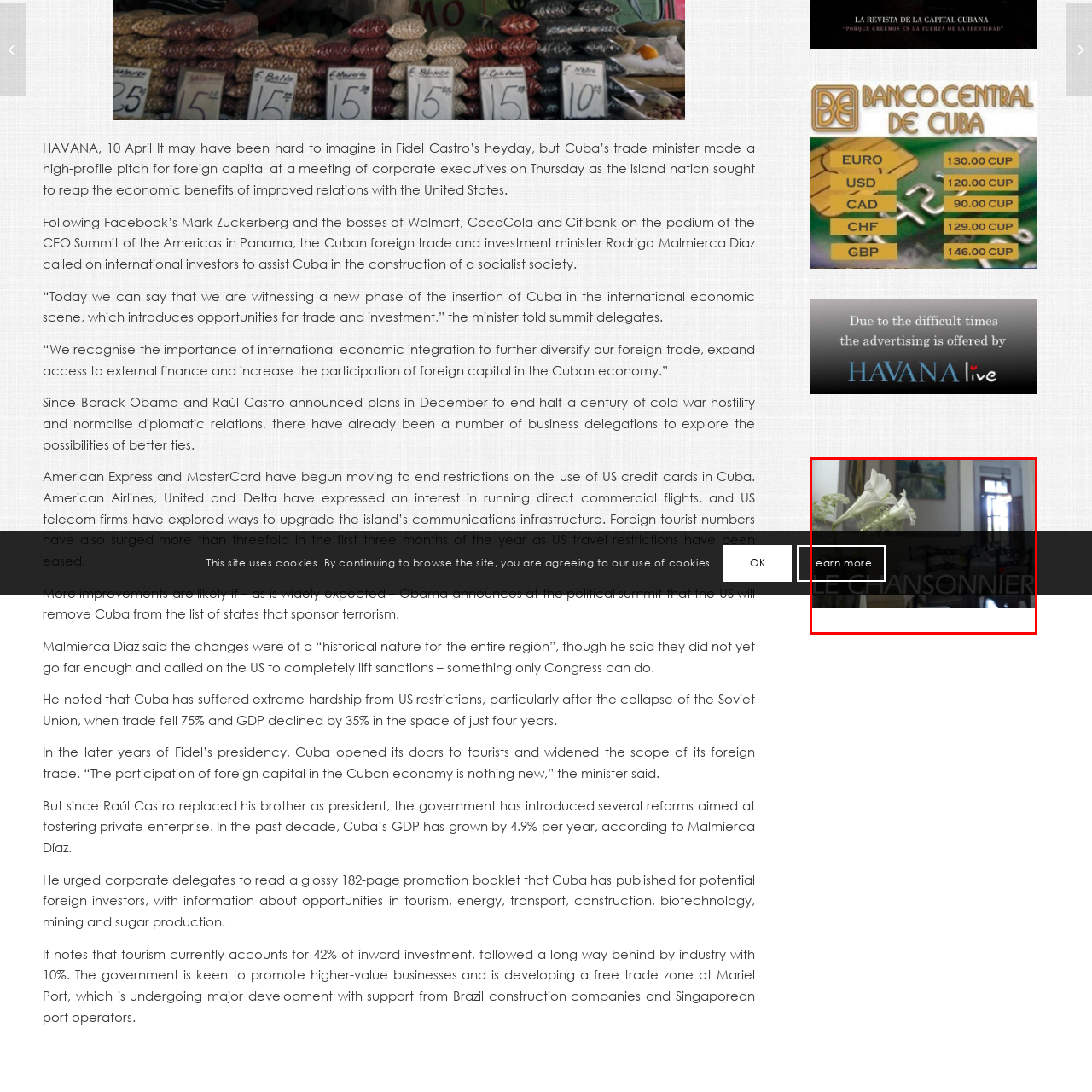What is the purpose of the call-to-action button?
Look at the image inside the red bounding box and craft a detailed answer using the visual details you can see.

The prominent call-to-action button overlaid on the image encourages viewers to 'Learn more', suggesting an invitation to explore further details about the setting, likely associated with the establishment 'Le Chansonnier'.